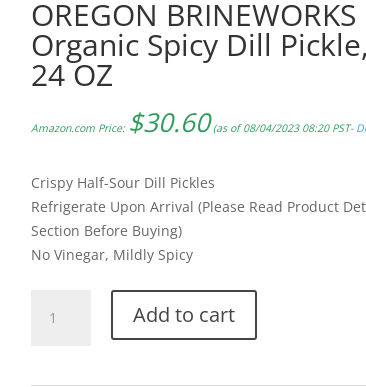Refer to the image and provide an in-depth answer to the question:
What type of pickles are being sold?

According to the product description, the OREGON BRINEWORKS Organic Spicy Dill Pickle is a type of Crispy Half-Sour Dill Pickles.